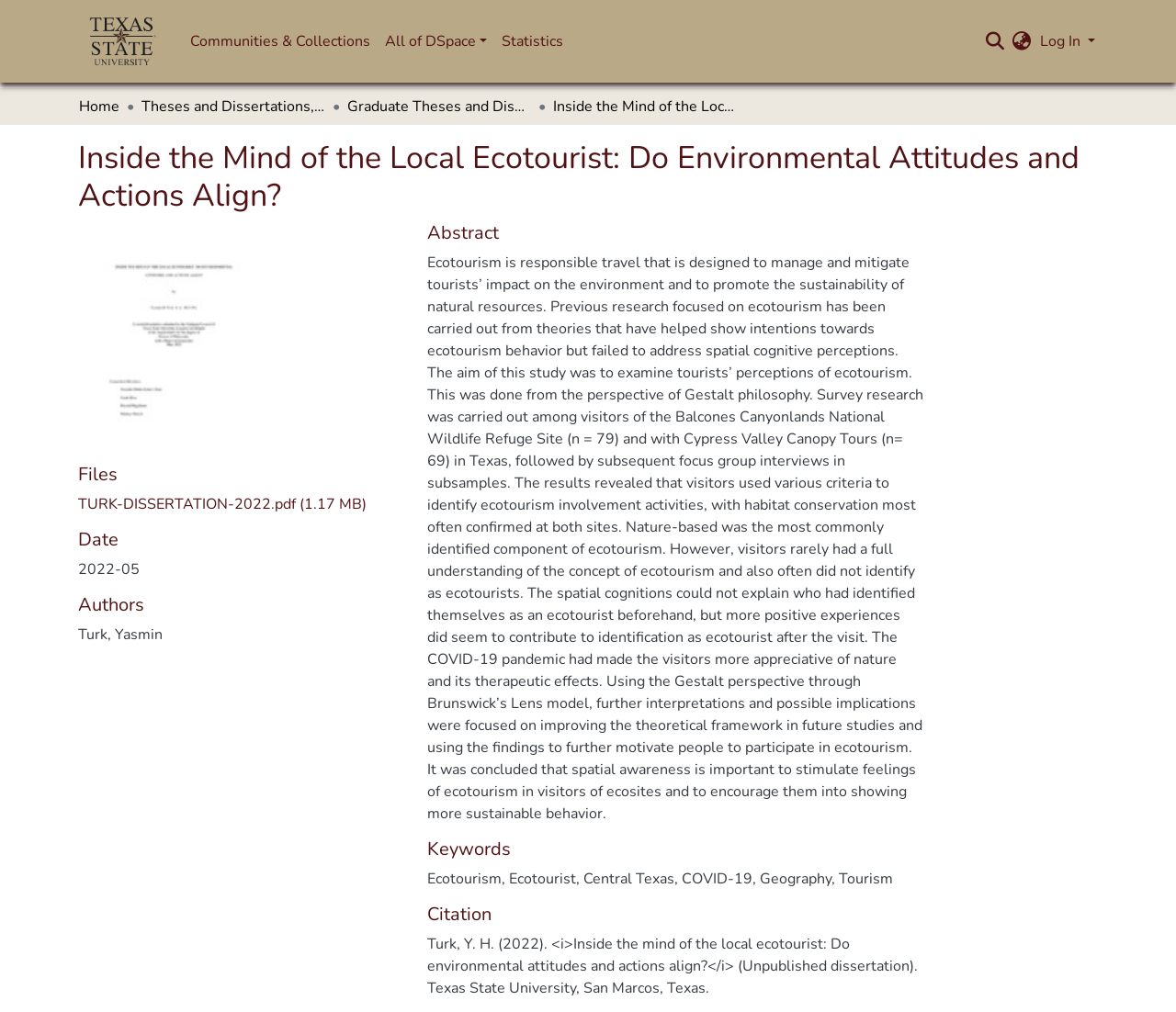Provide a single word or phrase answer to the question: 
What is the name of the author of the dissertation?

Yasmin Turk